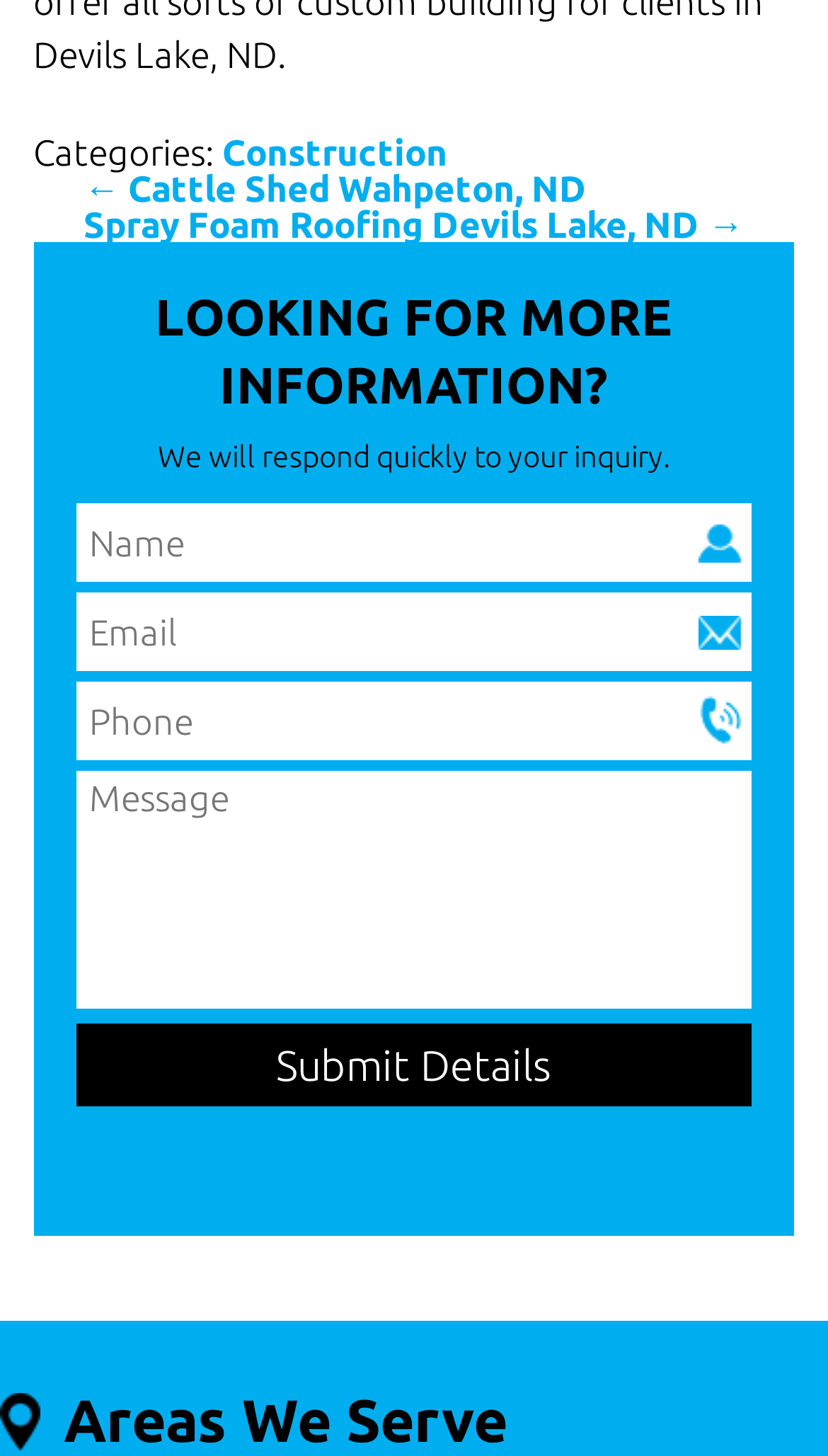Please identify the bounding box coordinates of the clickable element to fulfill the following instruction: "Click the Submit Details button". The coordinates should be four float numbers between 0 and 1, i.e., [left, top, right, bottom].

[0.091, 0.703, 0.909, 0.76]